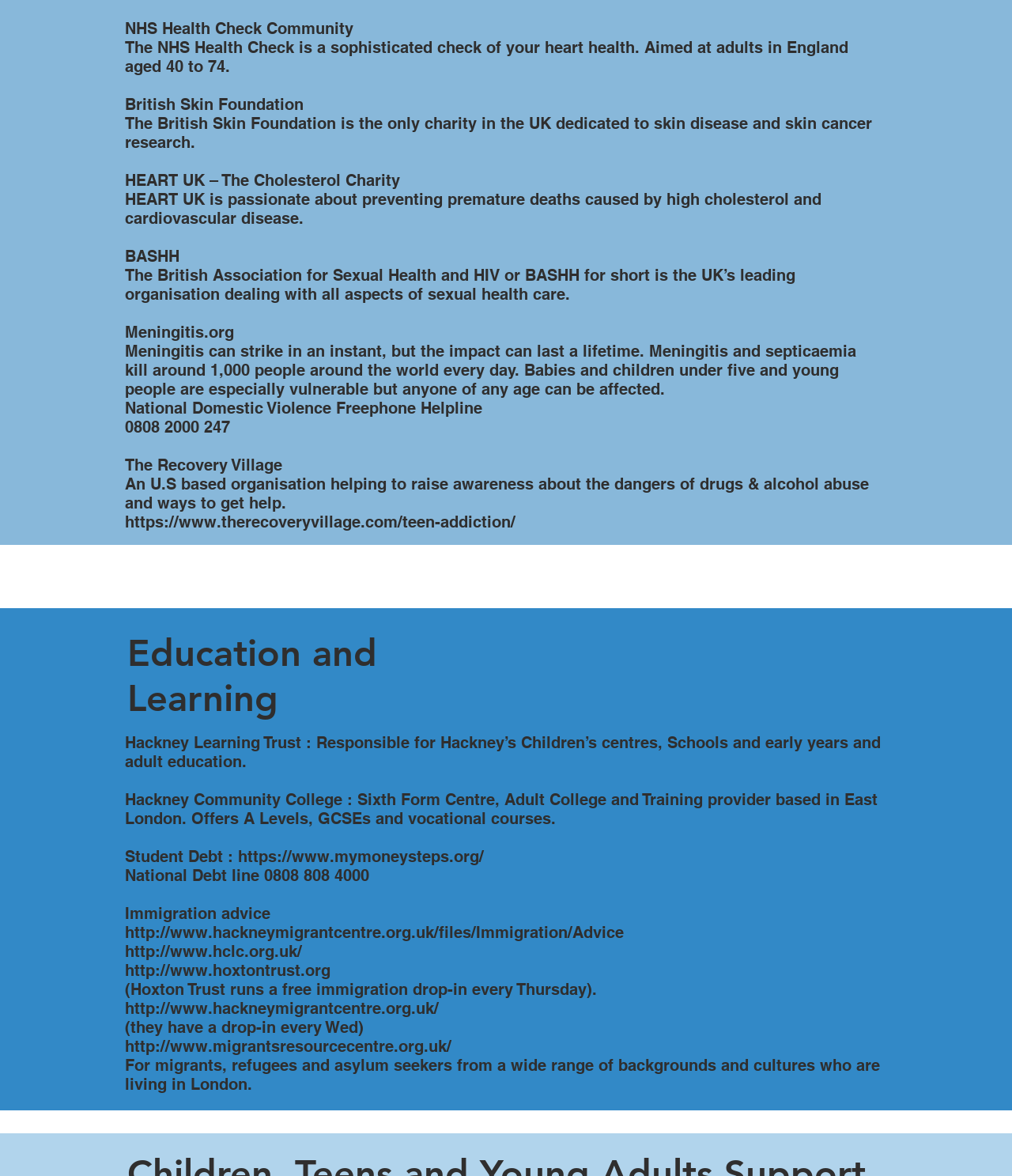What is Hackney Learning Trust responsible for?
Based on the image, give a concise answer in the form of a single word or short phrase.

Children's centres, Schools and early years and adult education